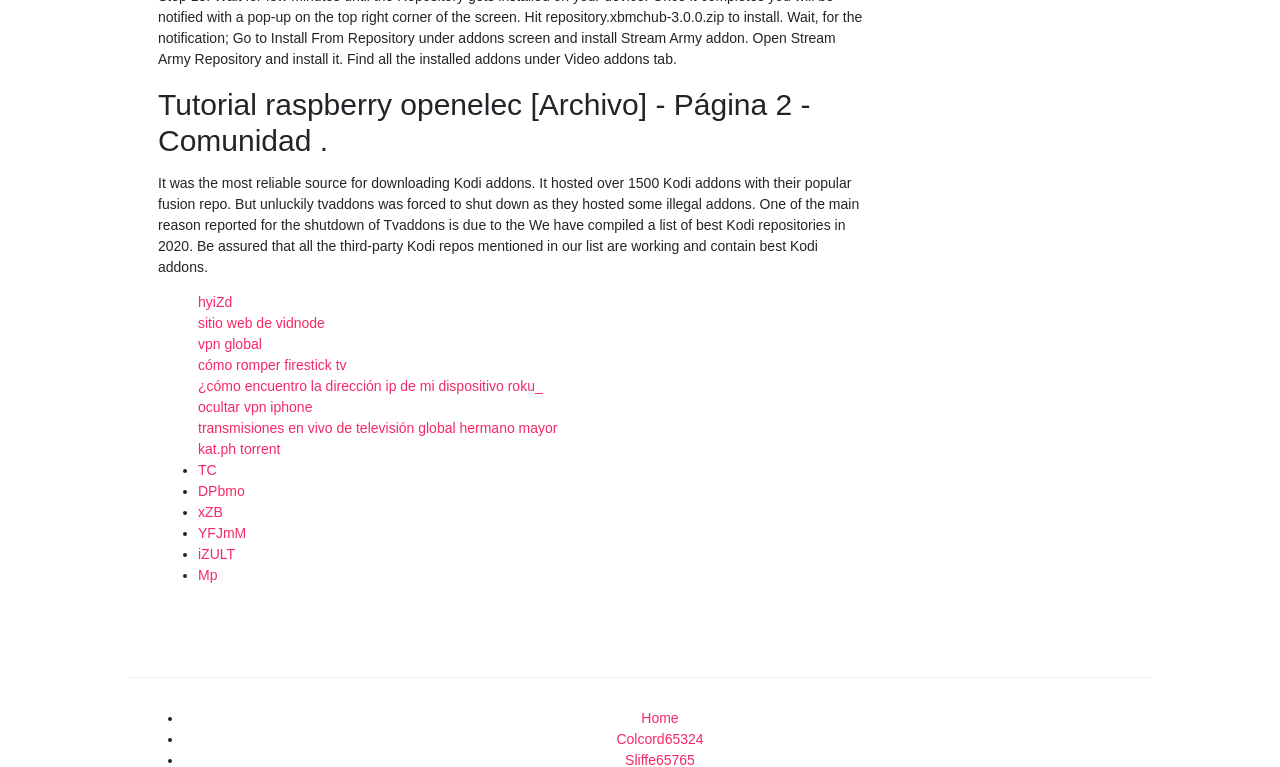How many links are present on the webpage?
Look at the screenshot and give a one-word or phrase answer.

15